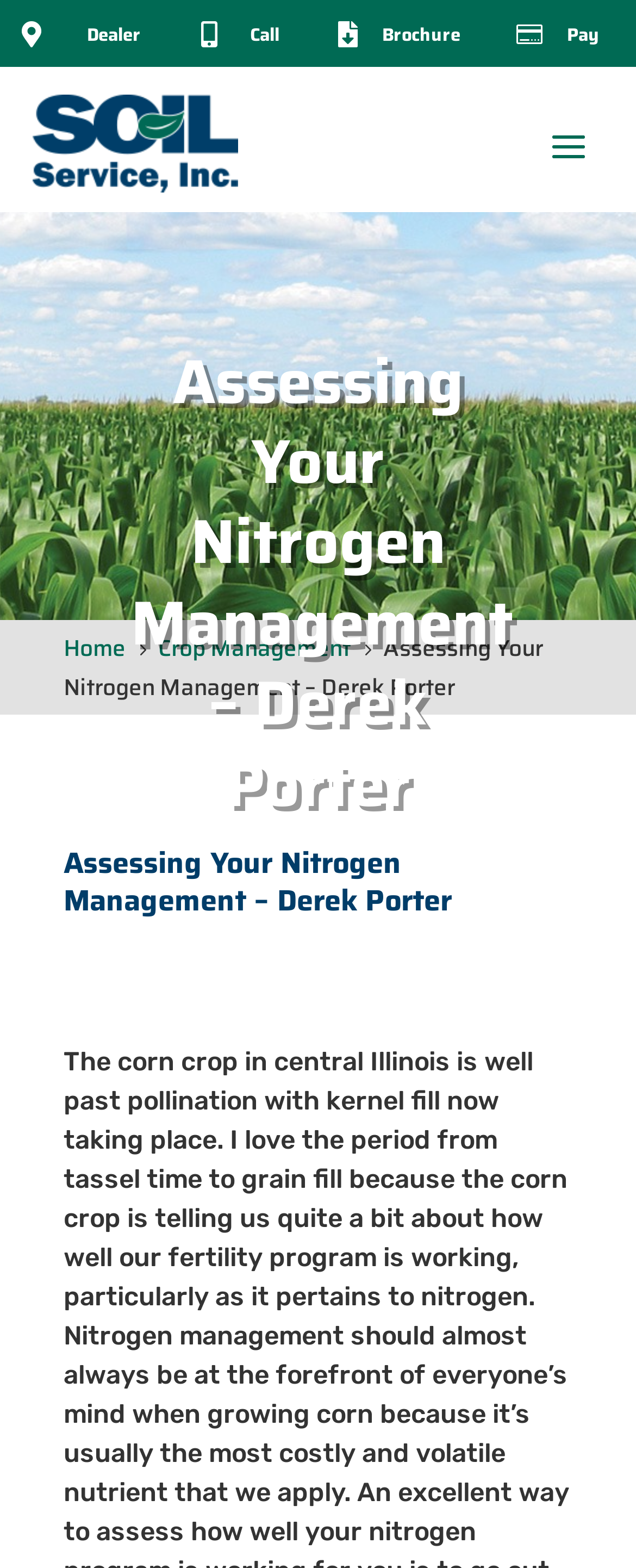Give a concise answer using only one word or phrase for this question:
How many navigation links are there?

4